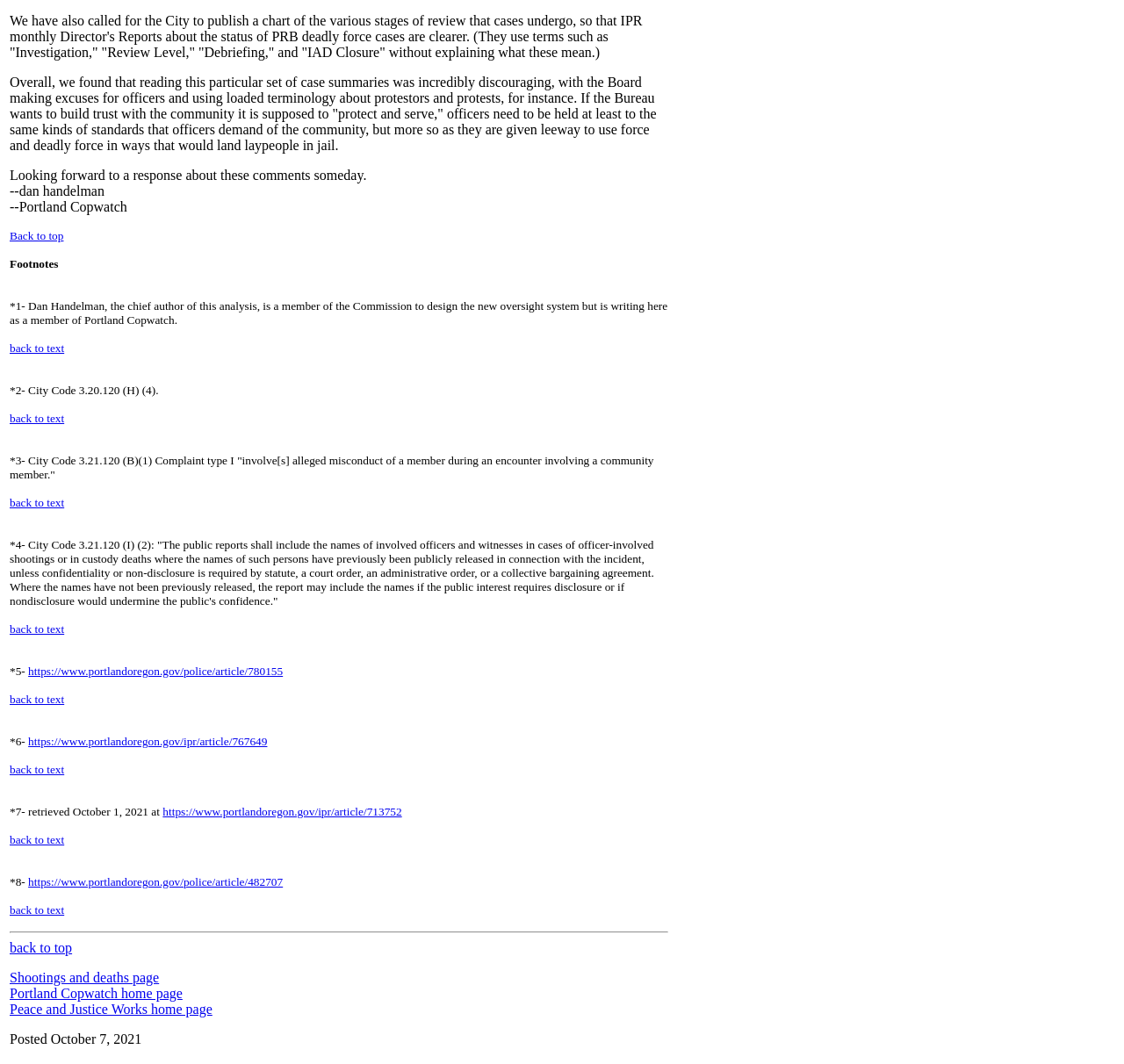Determine the coordinates of the bounding box for the clickable area needed to execute this instruction: "Visit the 'Portland Copwatch home page'".

[0.009, 0.927, 0.162, 0.941]